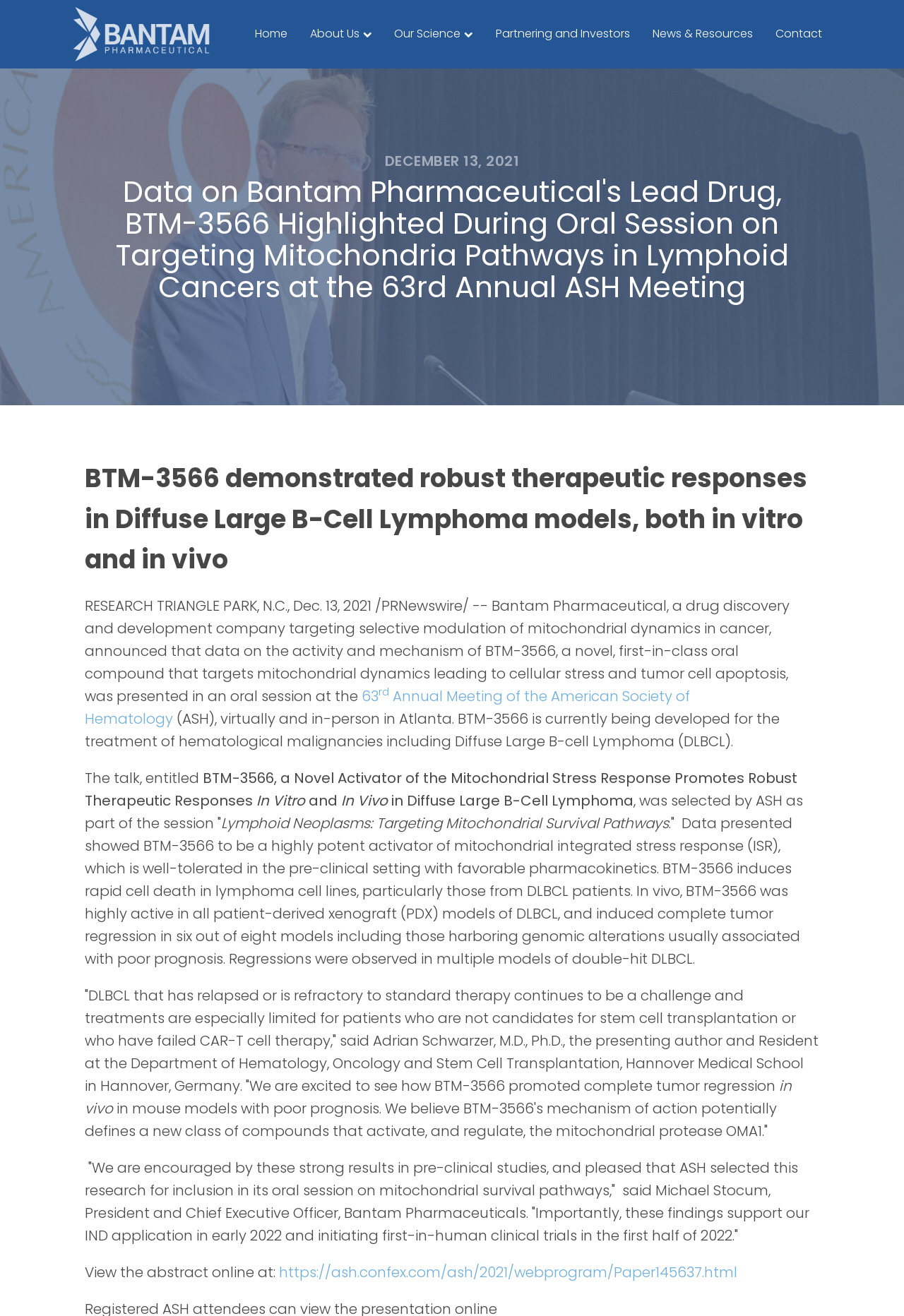What is the expected timeline for initiating first-in-human clinical trials of BTM-3566?
Using the image as a reference, answer the question in detail.

The answer can be found in the quote attributed to Michael Stocum, who mentions that the company is pleased that ASH selected this research for inclusion in its oral session and that these findings support their IND application in early 2022 and initiating first-in-human clinical trials in the first half of 2022.